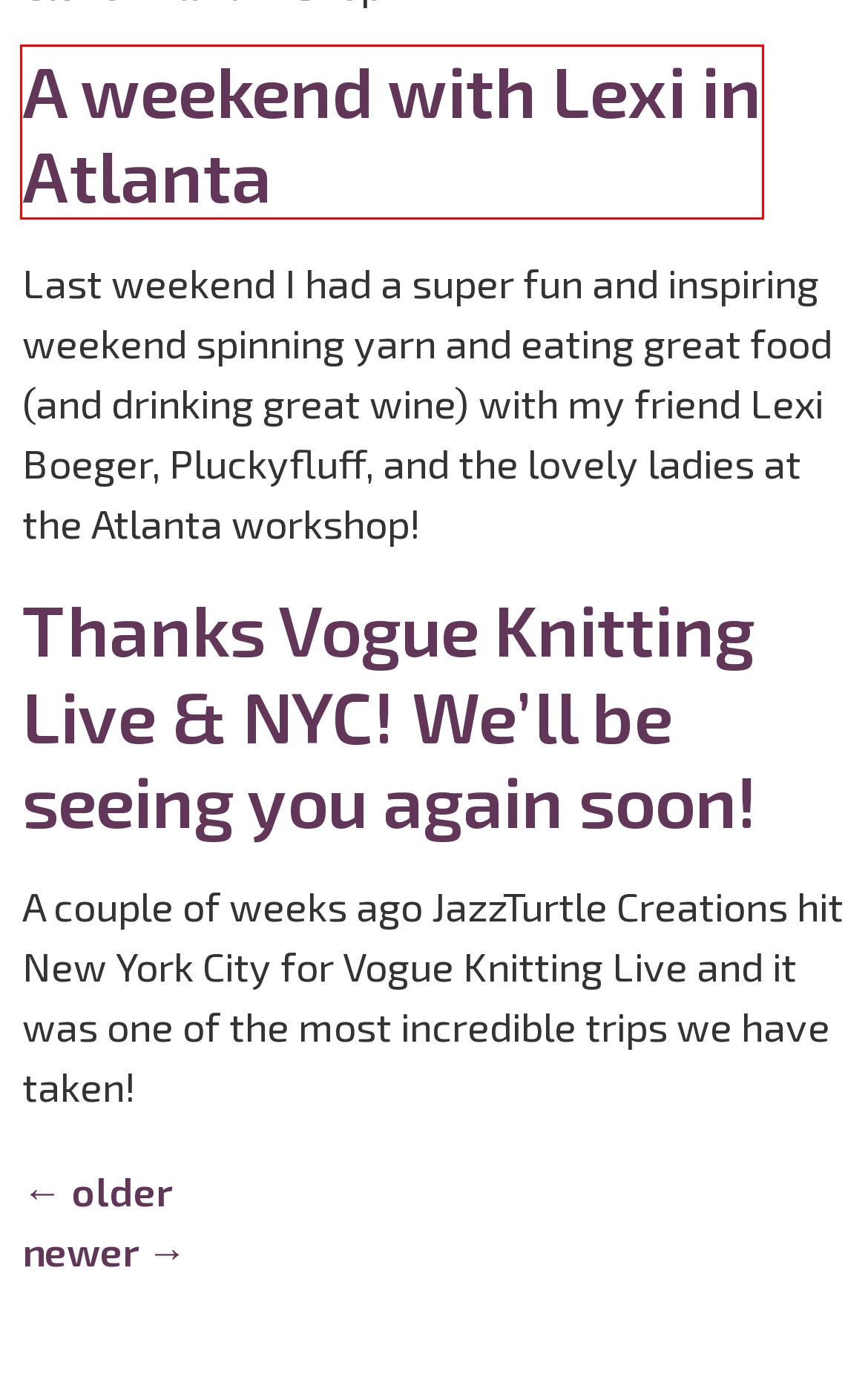Review the screenshot of a webpage that includes a red bounding box. Choose the webpage description that best matches the new webpage displayed after clicking the element within the bounding box. Here are the candidates:
A. Jazzturtle Hits the Small Screen!! – Esther’s Blog
B. yarn – Page 3 – Esther’s Blog
C. A weekend with Lexi in Atlanta – Esther’s Blog
D. WLOS Segments Air- How to Tailspin, Making Art Yarn Wreaths and Frame Weaving – Esther’s Blog
E. Jazzturtle Creations – From the Hands & Mind of Esther Rodgers
F. yarn – Esther’s Blog
G. Thanks Vogue Knitting Live & NYC! We’ll be seeing you again soon! – Esther’s Blog
H. Sweet Home Chicago- Stitches Midwest – Esther’s Blog

C